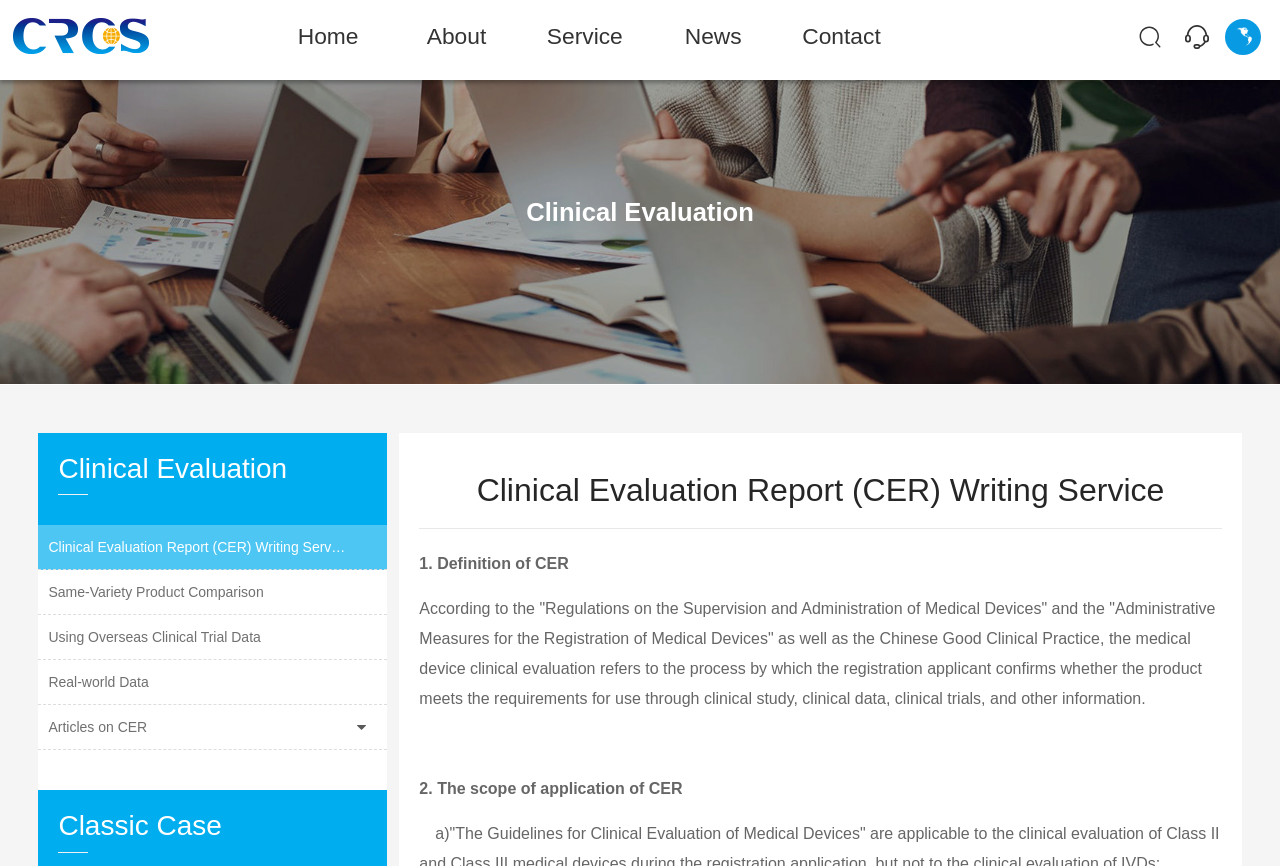Can you locate the main headline on this webpage and provide its text content?

Clinical Evaluation Report (CER) Writing Service